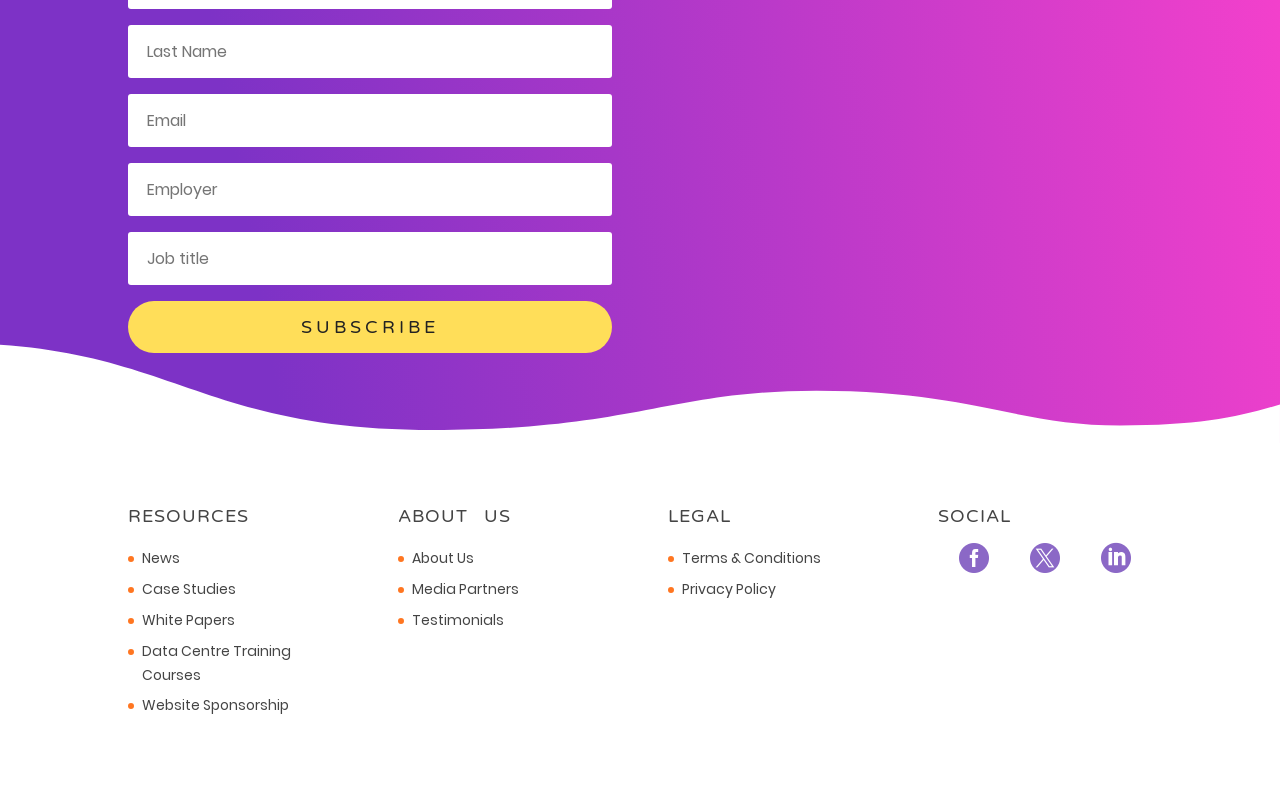Could you find the bounding box coordinates of the clickable area to complete this instruction: "Read news"?

[0.111, 0.684, 0.141, 0.709]